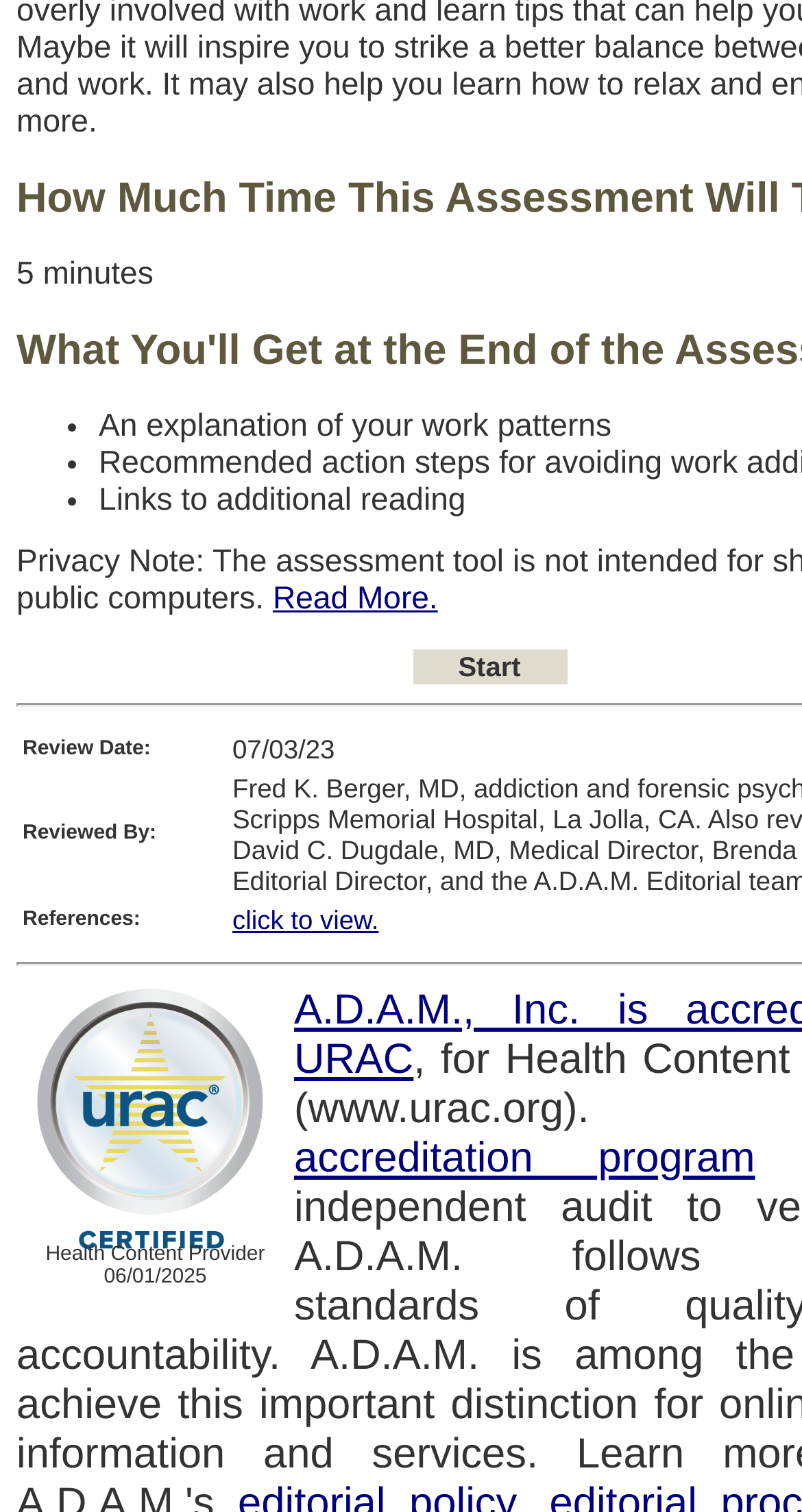Please determine the bounding box coordinates, formatted as (top-left x, top-left y, bottom-right x, bottom-right y), with all values as floating point numbers between 0 and 1. Identify the bounding box of the region described as: accreditation program

[0.367, 0.75, 0.942, 0.782]